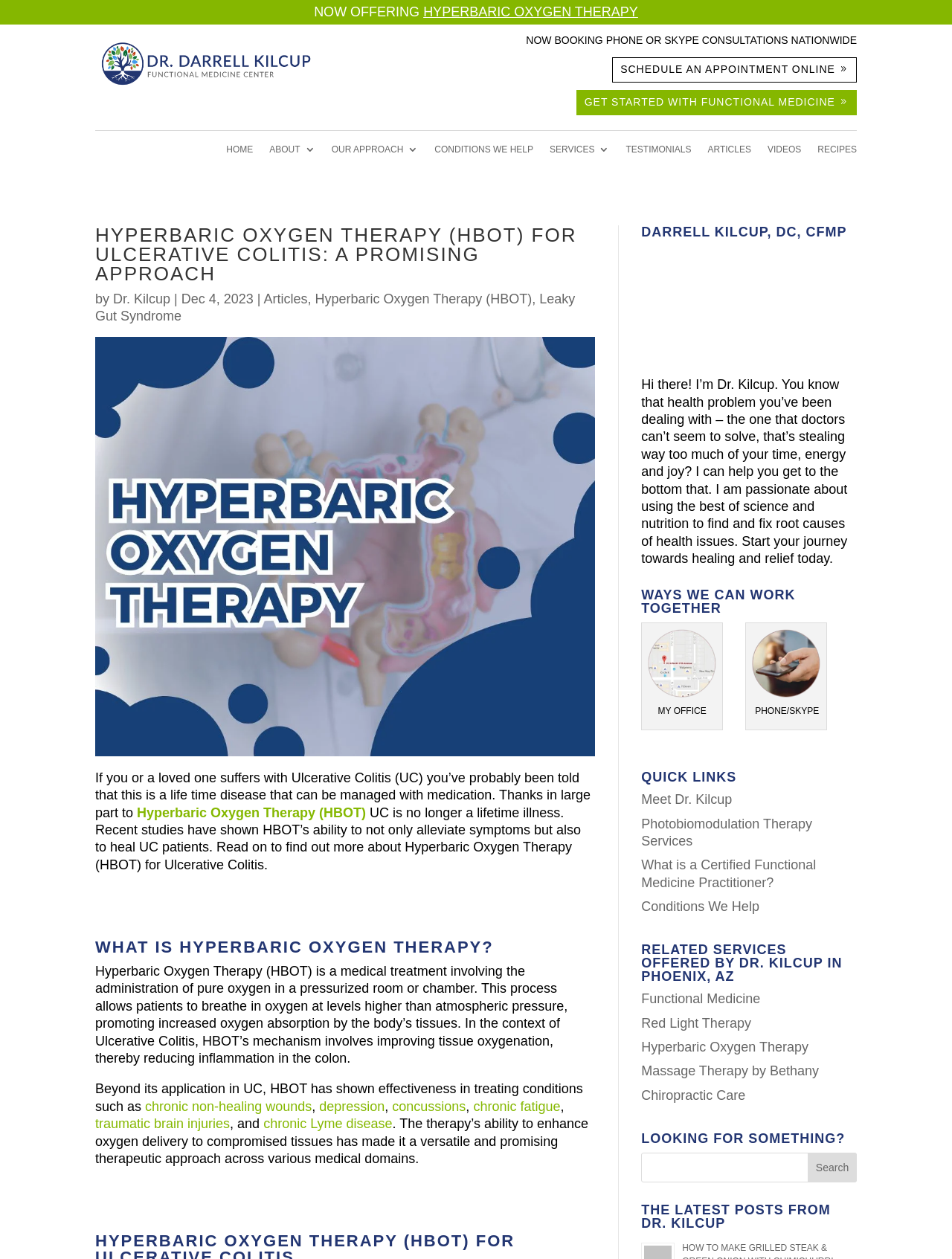Provide the bounding box coordinates in the format (top-left x, top-left y, bottom-right x, bottom-right y). All values are floating point numbers between 0 and 1. Determine the bounding box coordinate of the UI element described as: Conditions We Help

[0.674, 0.714, 0.798, 0.726]